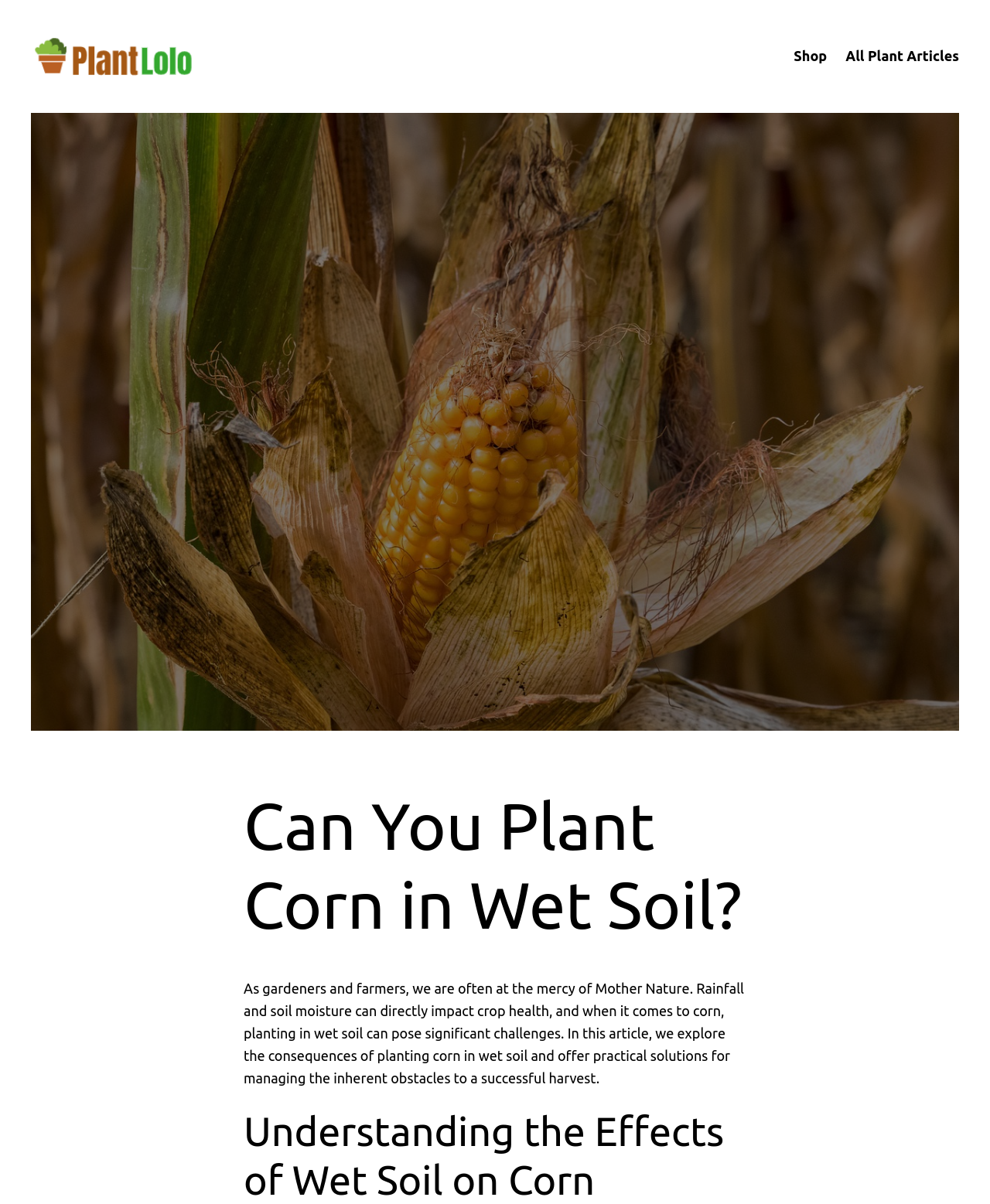Use the details in the image to answer the question thoroughly: 
What is above the main image?

By comparing the y1 and y2 coordinates of the elements, it can be determined that the navigation element 'Header navigation' is above the main image, which is represented by the figure element.